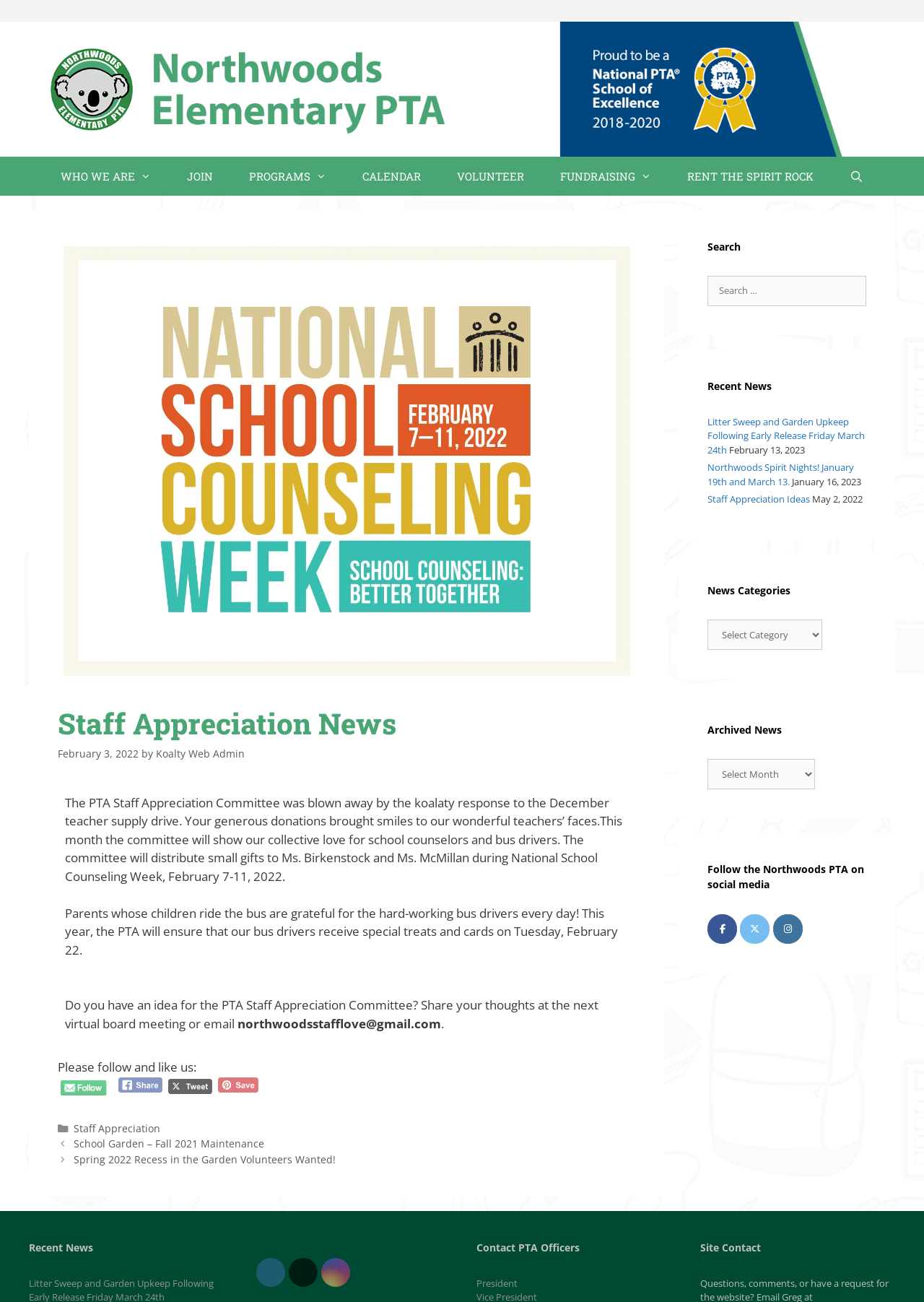Please identify the coordinates of the bounding box for the clickable region that will accomplish this instruction: "Click the 'Open Search Bar' link".

[0.9, 0.12, 0.954, 0.15]